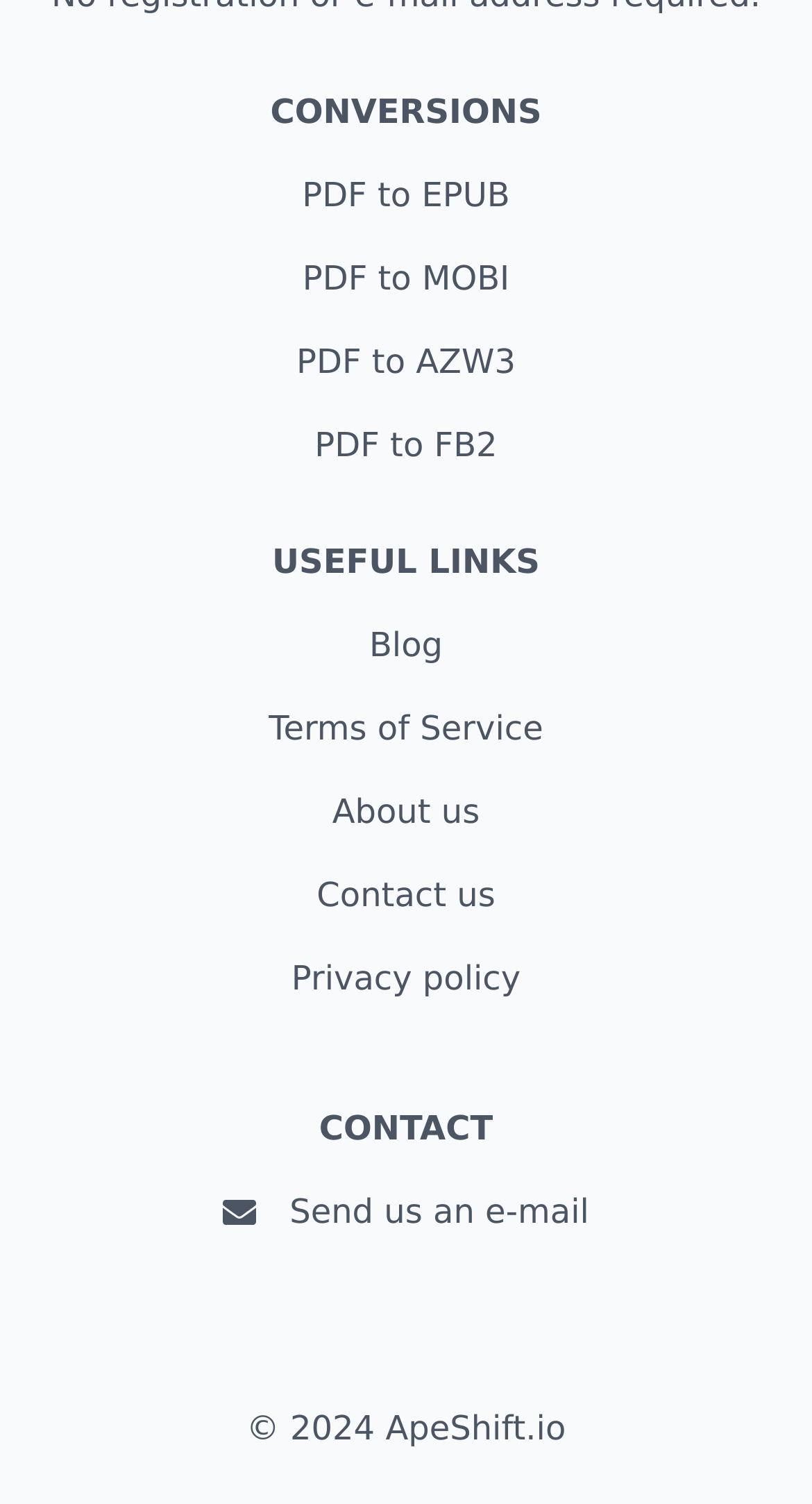Locate the bounding box for the described UI element: "About us". Ensure the coordinates are four float numbers between 0 and 1, formatted as [left, top, right, bottom].

[0.409, 0.526, 0.591, 0.552]